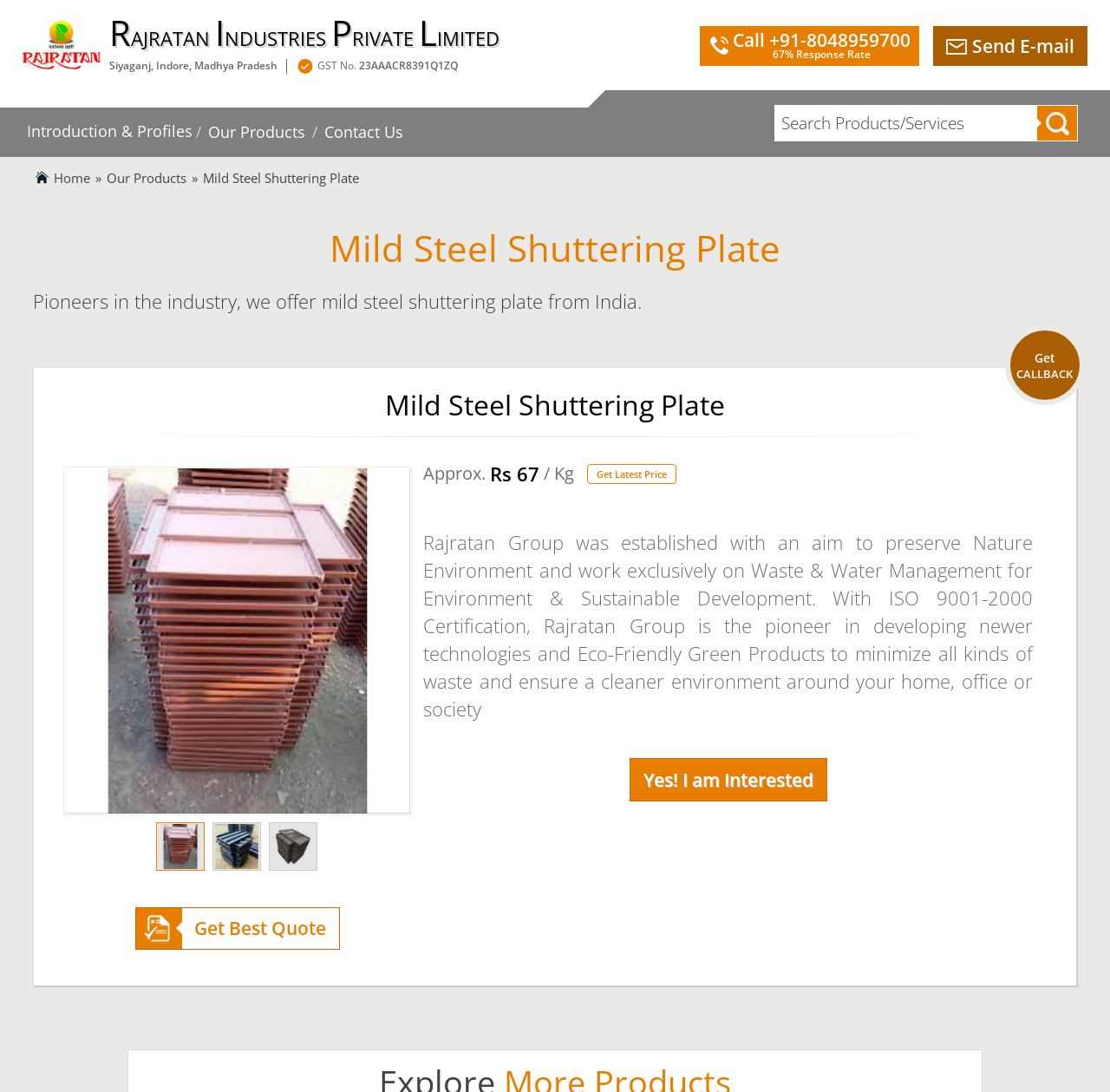Please locate the clickable area by providing the bounding box coordinates to follow this instruction: "Get the latest price".

[0.538, 0.428, 0.601, 0.44]